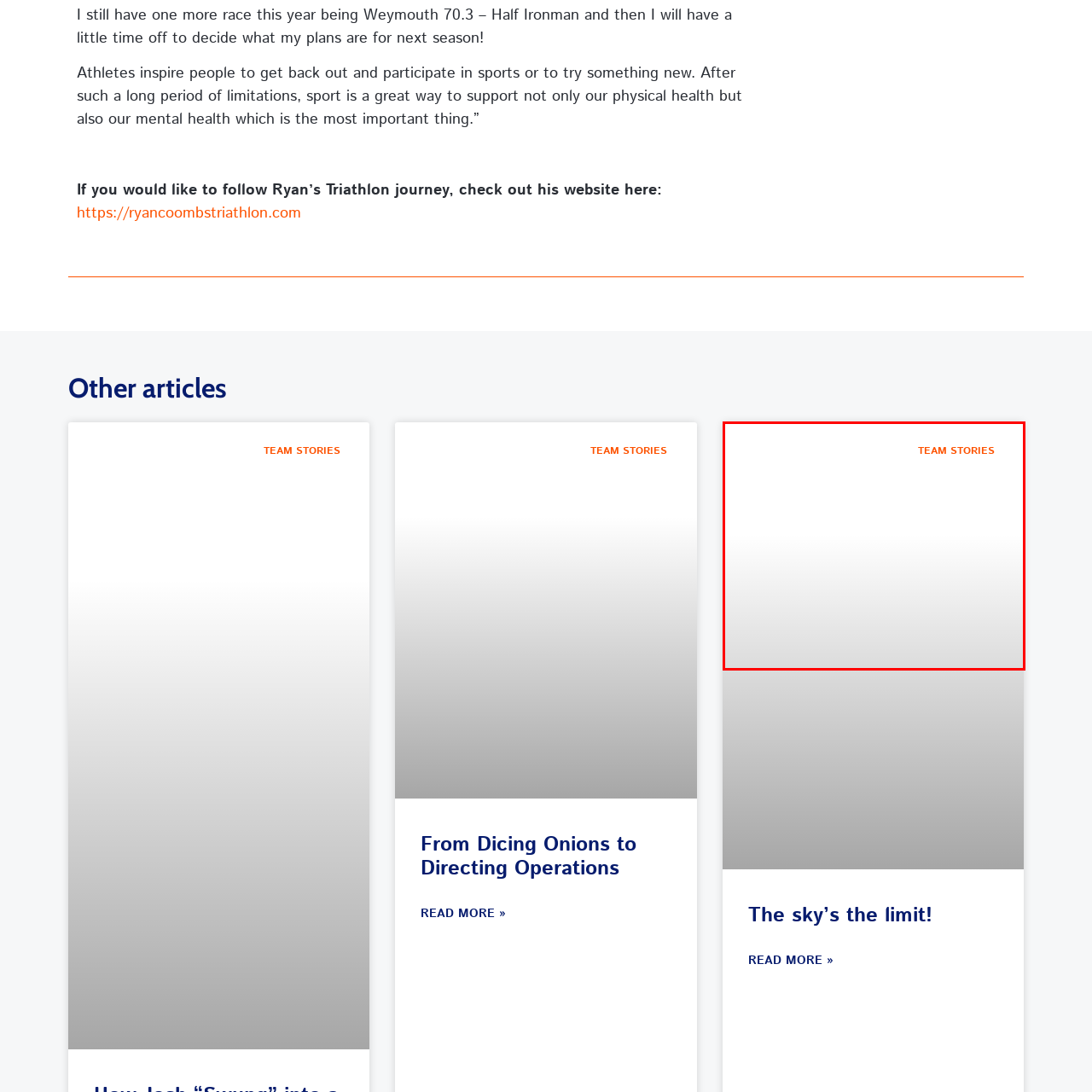Provide a comprehensive description of the image located within the red boundary.

The image features a prominent header titled "TEAM STORIES," which is displayed in bold, eye-catching typography. The design seems to emphasize community narratives, likely showcasing inspiring journeys and achievements of individuals within a team or group context. The background features a gradient transitioning from white at the top to light gray at the bottom, creating a clean and modern aesthetic that draws attention to the text. This section likely serves as an introduction to a series of articles or stories dedicated to highlighting personal experiences and successes, inviting readers to engage with the featured content.